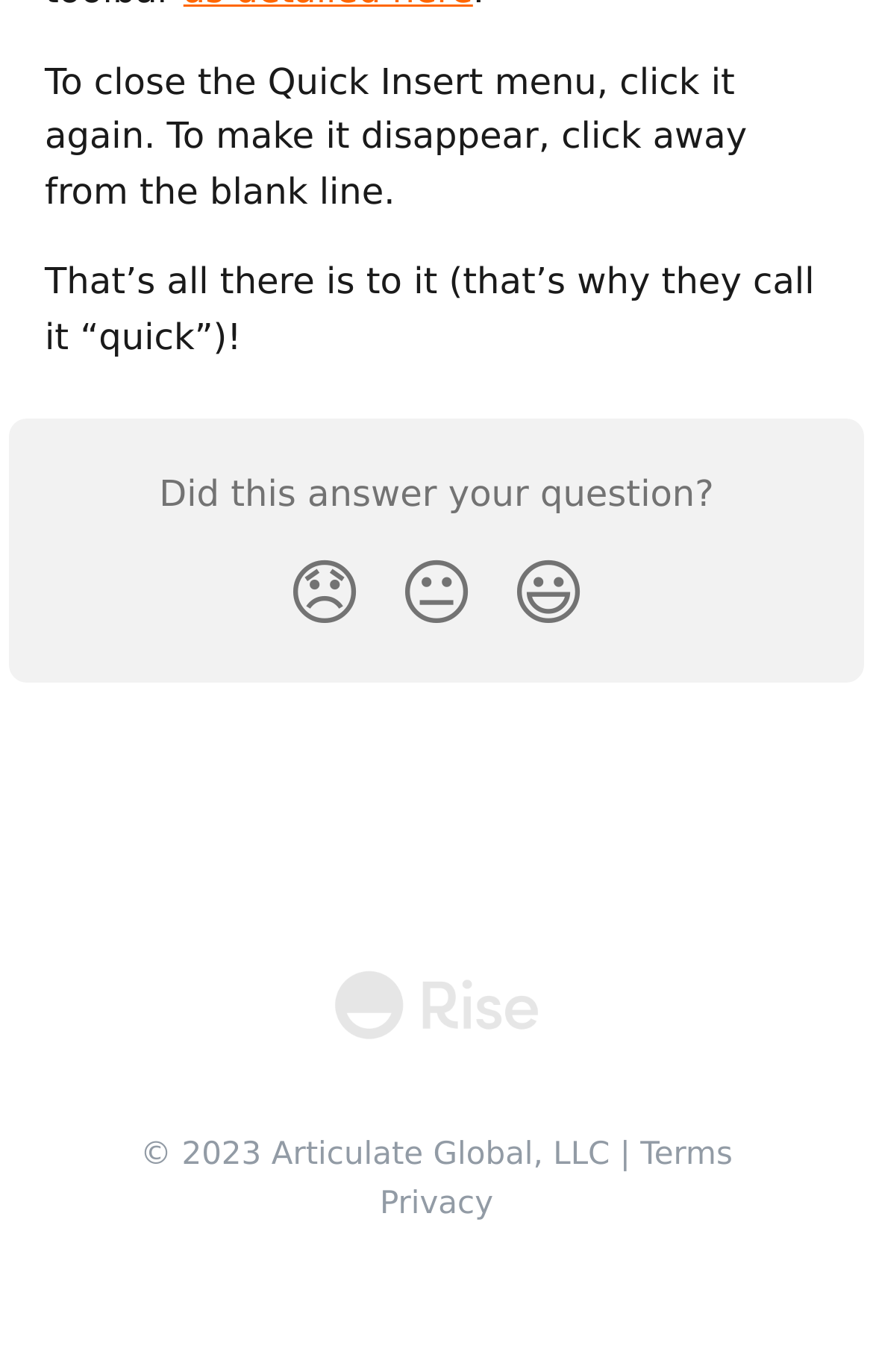Where is the 'Rise Help Center' link located? Analyze the screenshot and reply with just one word or a short phrase.

Below the reaction buttons